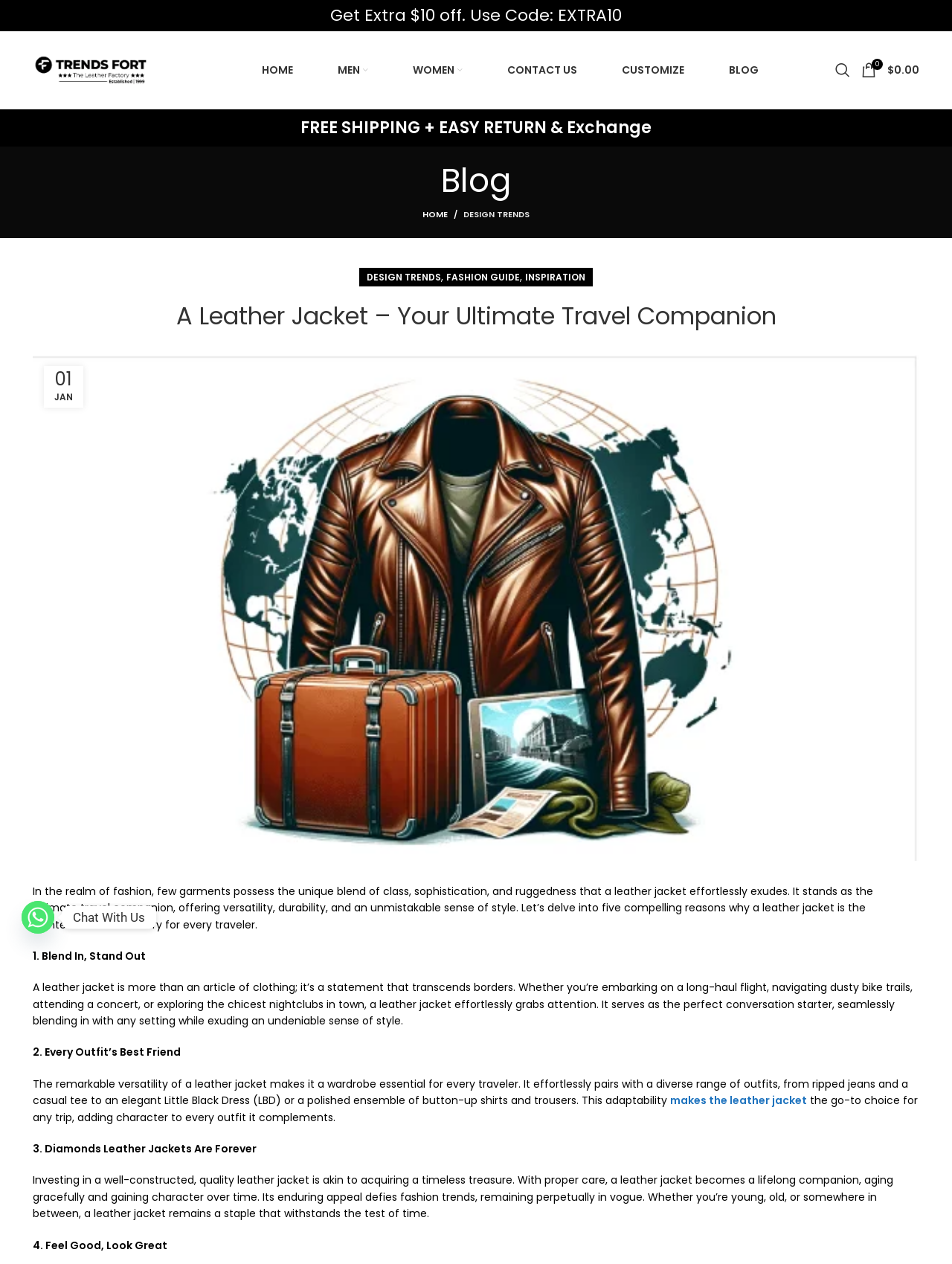Is there a search function on the website?
Refer to the image and offer an in-depth and detailed answer to the question.

I found a link element with the text 'Search' located at the top right corner of the webpage, indicating that there is a search function available on the website.